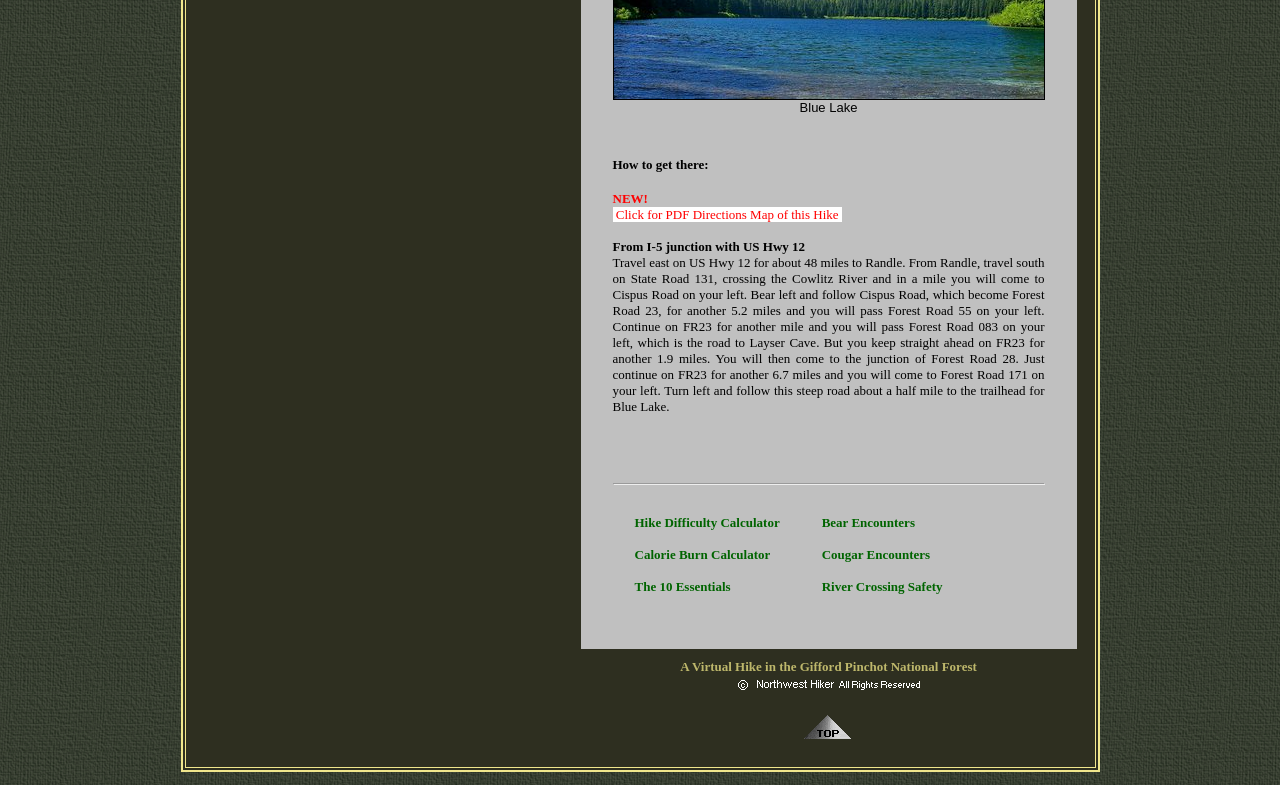Reply to the question with a single word or phrase:
What is the name of the road that becomes Forest Road 23?

Cispus Road